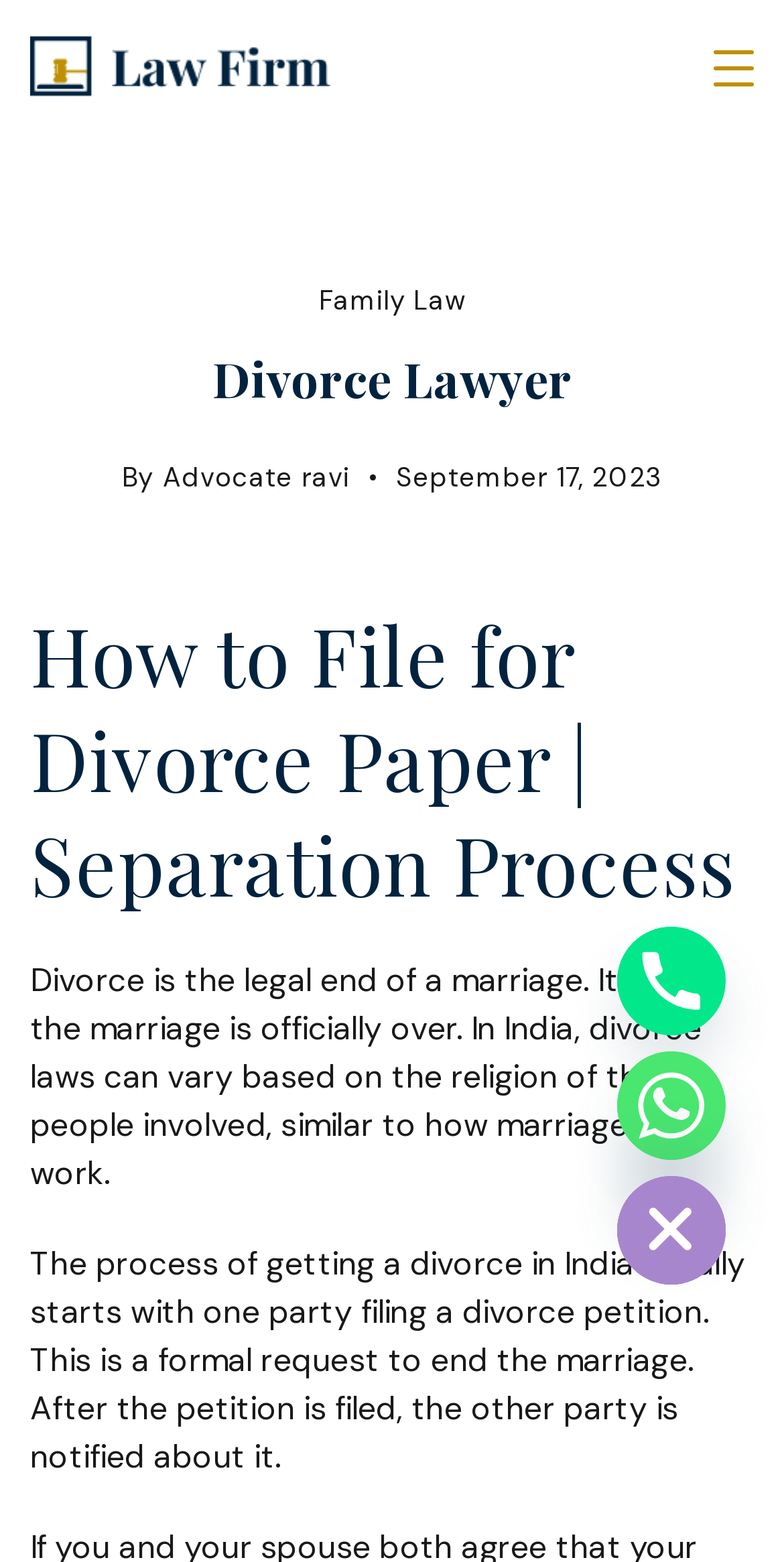What is the phone number to contact for divorce lawyers in Delhi?
Using the details from the image, give an elaborate explanation to answer the question.

I found the phone number by looking at the root element's text, which is 'Best Divorce Lawyer in Delhi | Call +91 8920599818'. The phone number is clearly mentioned in the text.